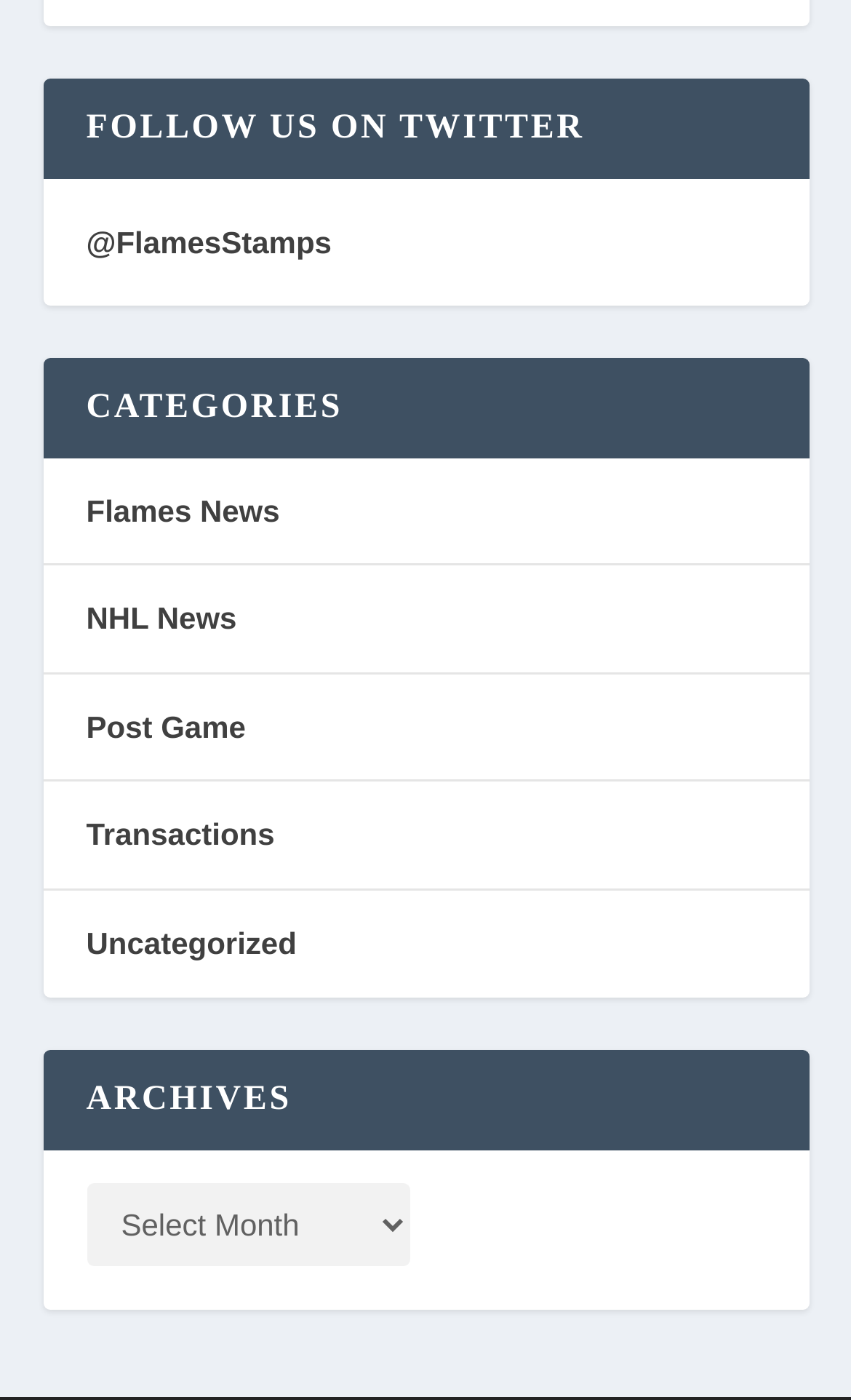Provide a brief response to the question below using one word or phrase:
What is the Twitter handle mentioned on the webpage?

@FlamesStamps